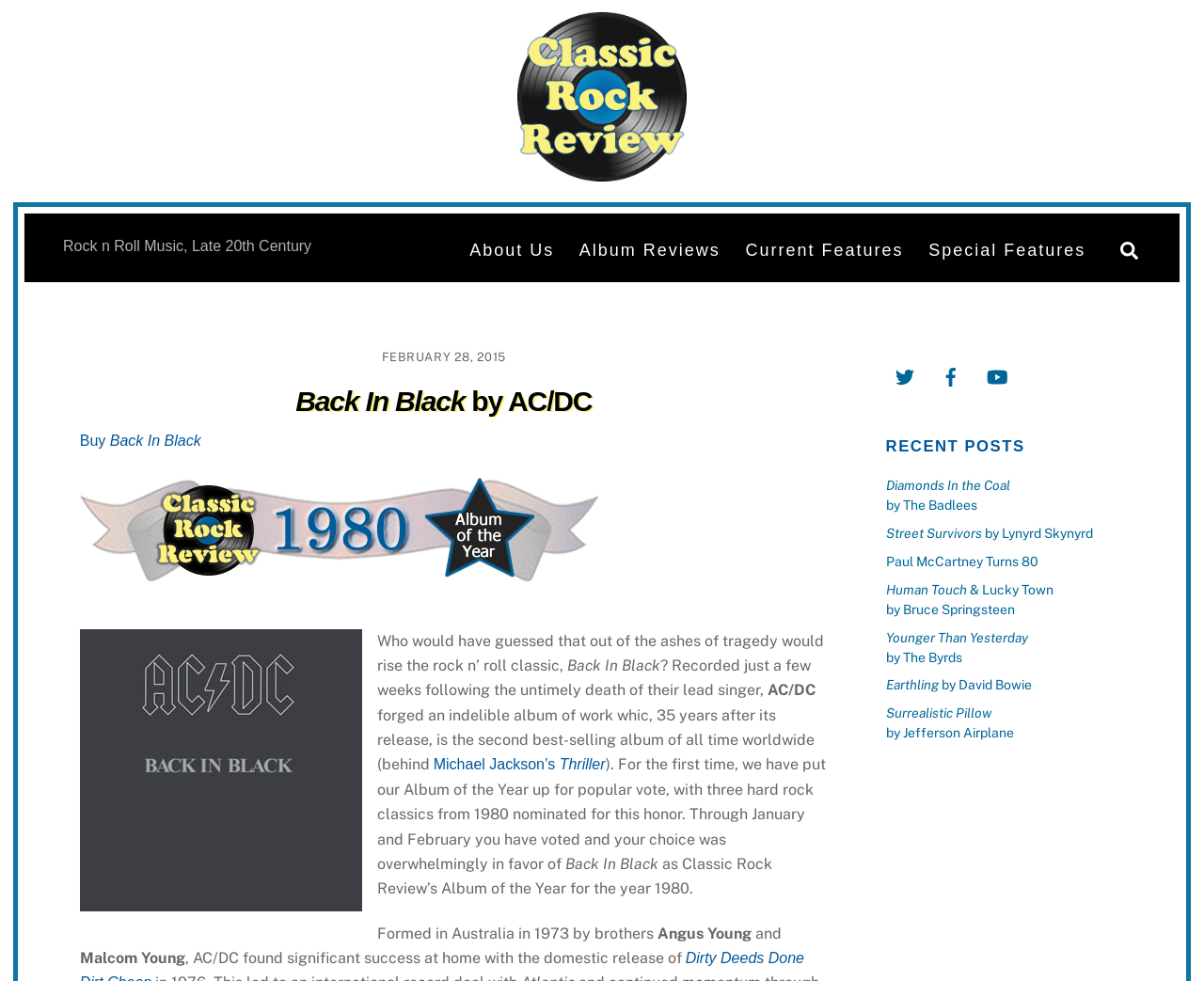Please analyze the image and provide a thorough answer to the question:
What is the release year of the album?

The image '1980 Album of the Year' and the text 'FEBRUARY 28, 2015' suggest that the album was released in 1980.